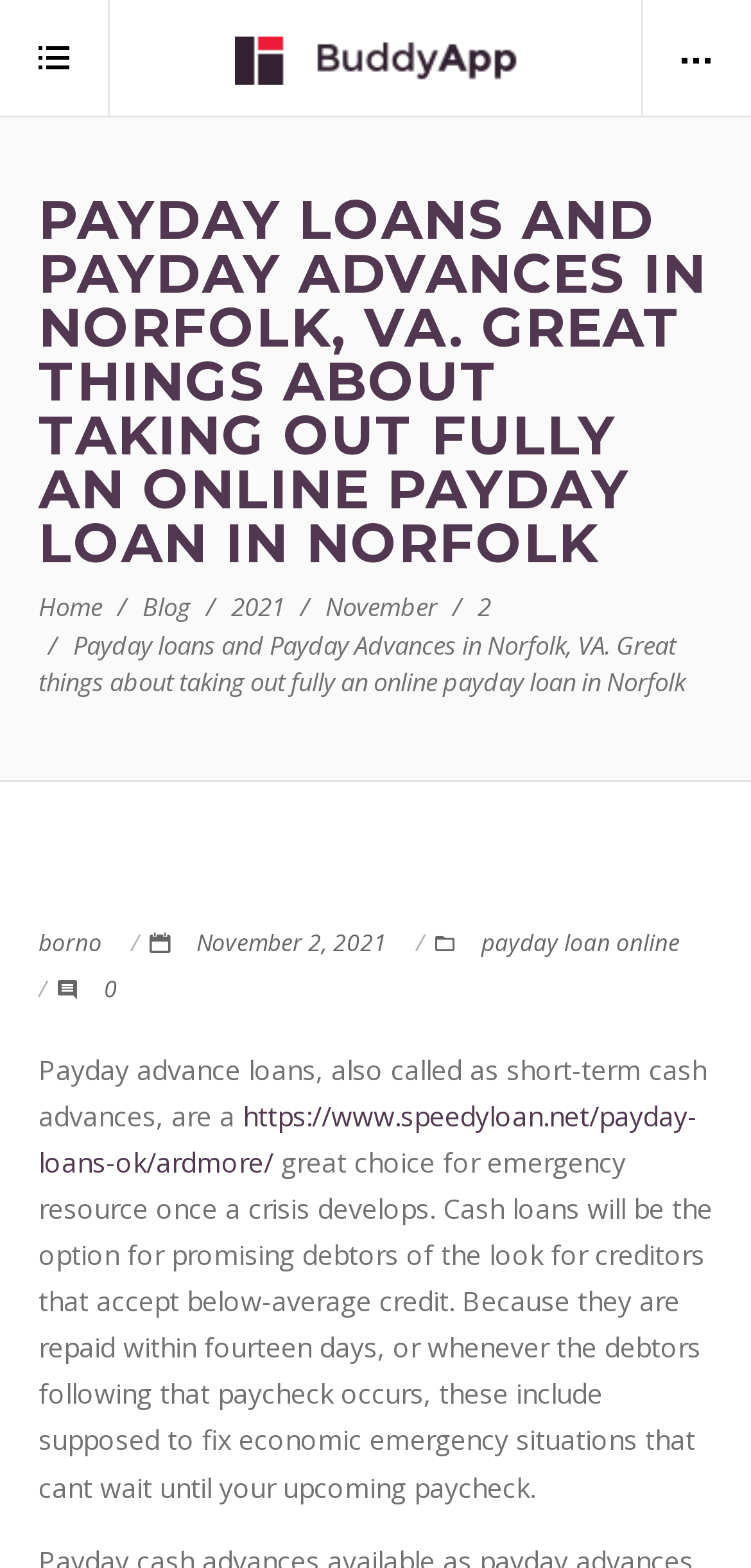What type of loans are discussed on this webpage?
Examine the image and provide an in-depth answer to the question.

Based on the webpage content, specifically the heading 'PAYDAY LOANS AND PAYDAY ADVANCES IN NORFOLK, VA. GREAT THINGS ABOUT TAKING OUT FULLY AN ONLINE PAYDAY LOAN IN NORFOLK' and the text 'Payday advance loans, also called as short-term cash advances, are a great choice for emergency resource once a crisis develops.', it is clear that the webpage is discussing payday loans.